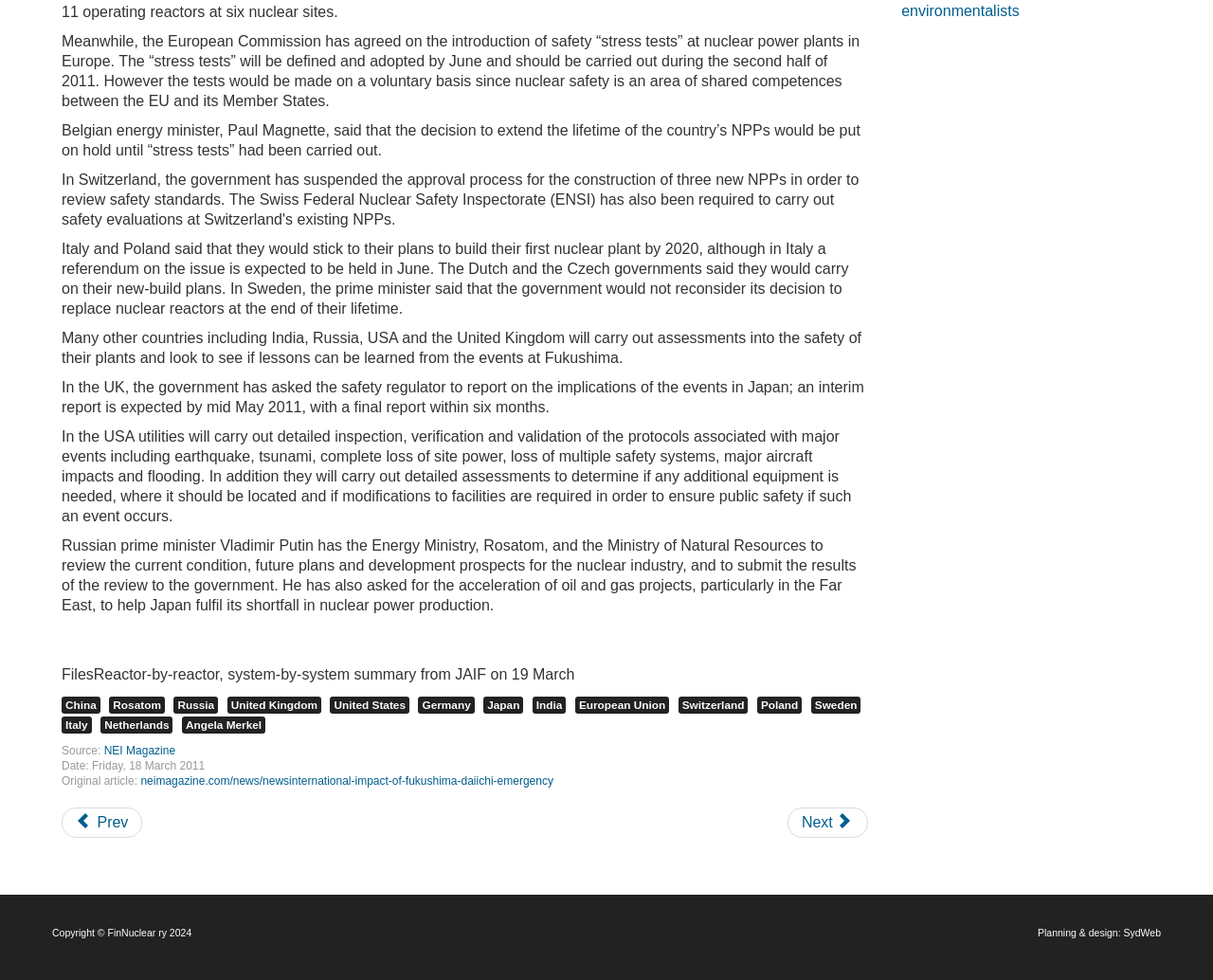Predict the bounding box coordinates for the UI element described as: "United Kingdom". The coordinates should be four float numbers between 0 and 1, presented as [left, top, right, bottom].

[0.187, 0.711, 0.265, 0.728]